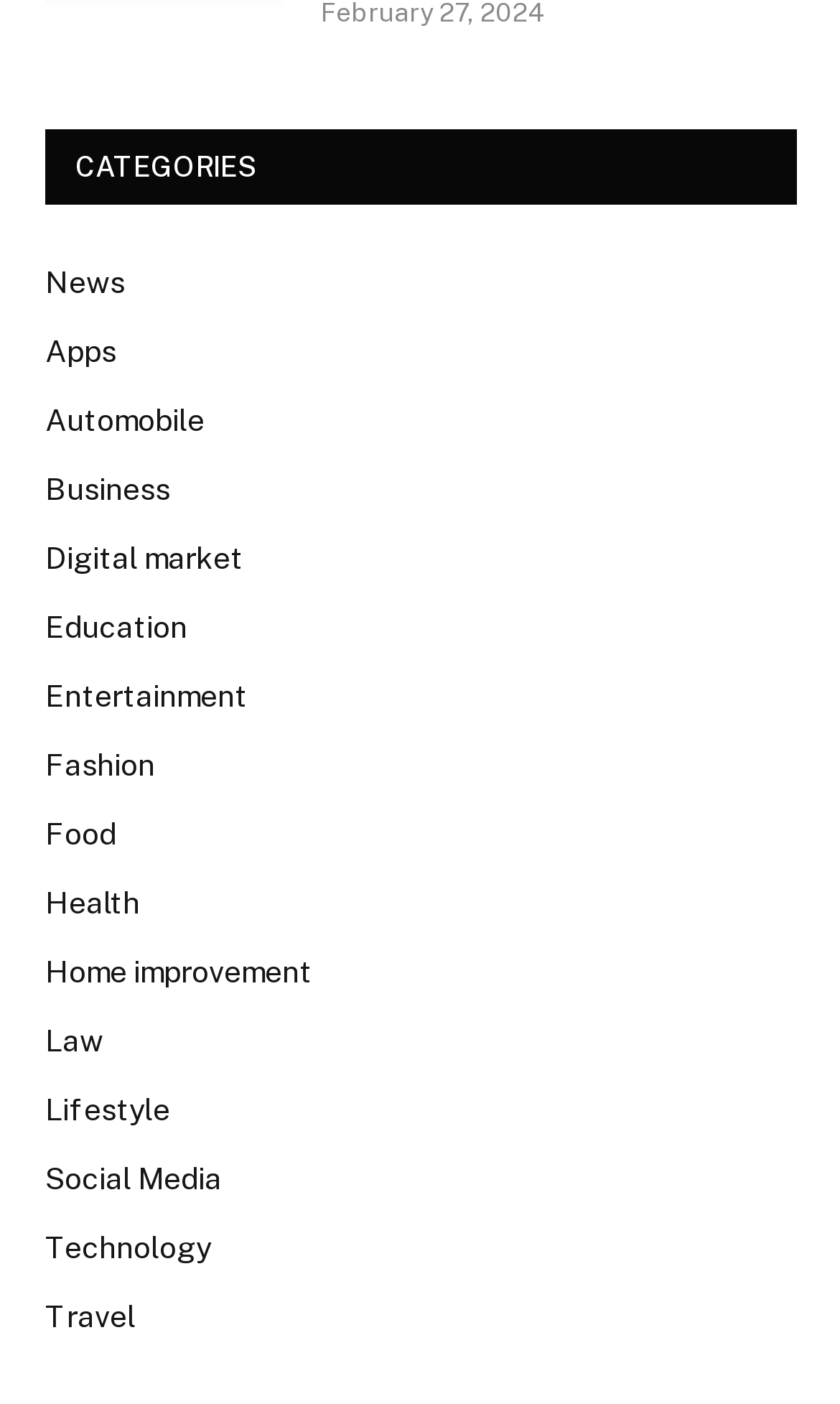Could you specify the bounding box coordinates for the clickable section to complete the following instruction: "View news"?

[0.054, 0.189, 0.149, 0.214]